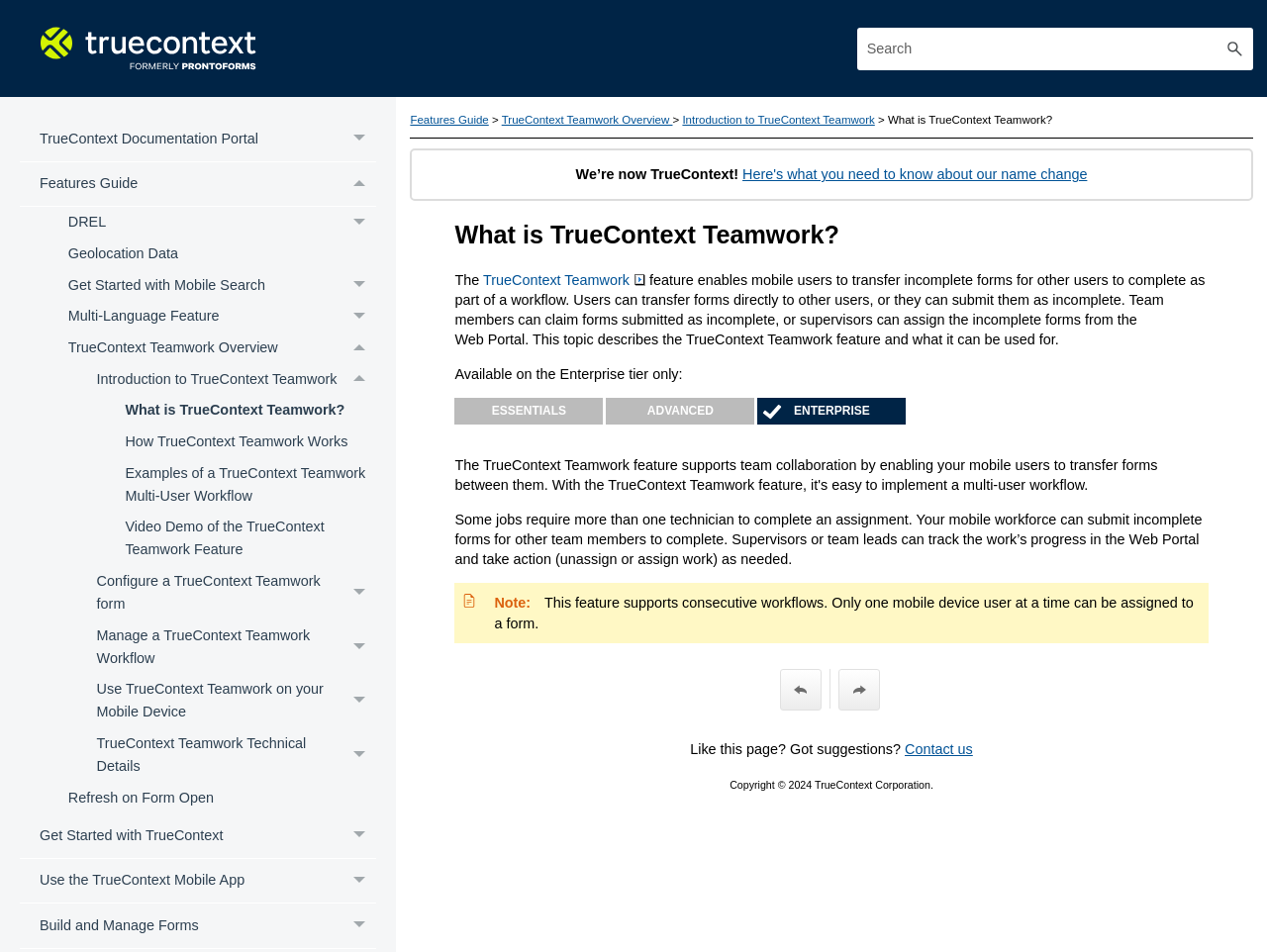Determine the coordinates of the bounding box that should be clicked to complete the instruction: "Learn about TrueContext Teamwork Overview". The coordinates should be represented by four float numbers between 0 and 1: [left, top, right, bottom].

[0.038, 0.349, 0.297, 0.382]